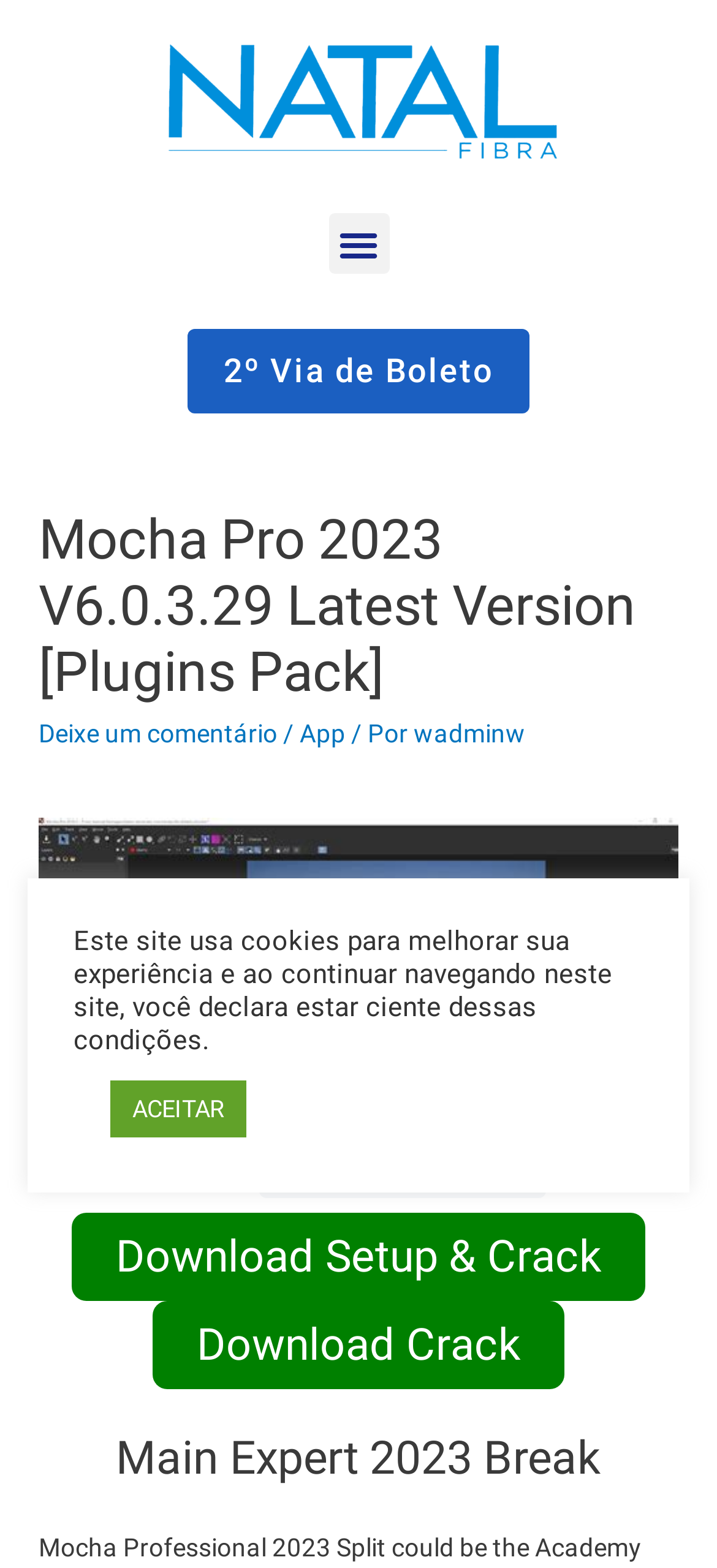Describe all the key features of the webpage in detail.

The webpage appears to be a download page for Mocha Pro 2023 software. At the top left, there is a menu toggle button. Below it, there is a header section with the title "Mocha Pro 2023 V6.0.3.29 Latest Version [Plugins Pack]" and a link to leave a comment. 

To the right of the header section, there are three links: "App", "wadminw", and a separator link "/". Below the header section, there is a large image of the software, accompanied by a link to download the software with crack and plugins pack. 

Underneath the image, there are two prominent buttons: "Download Setup & Crack" and "Download Crack". Further down, there is a heading that reads "Main Expert 2023 Break". 

At the bottom of the page, there is a notice about the website using cookies, with an "ACEITAR" (accept) button to the right. Next to the notice, there are two lines of text: "Posso Ajudar?" (Can I help?) and "Chame no Zap" (Call on Zap).